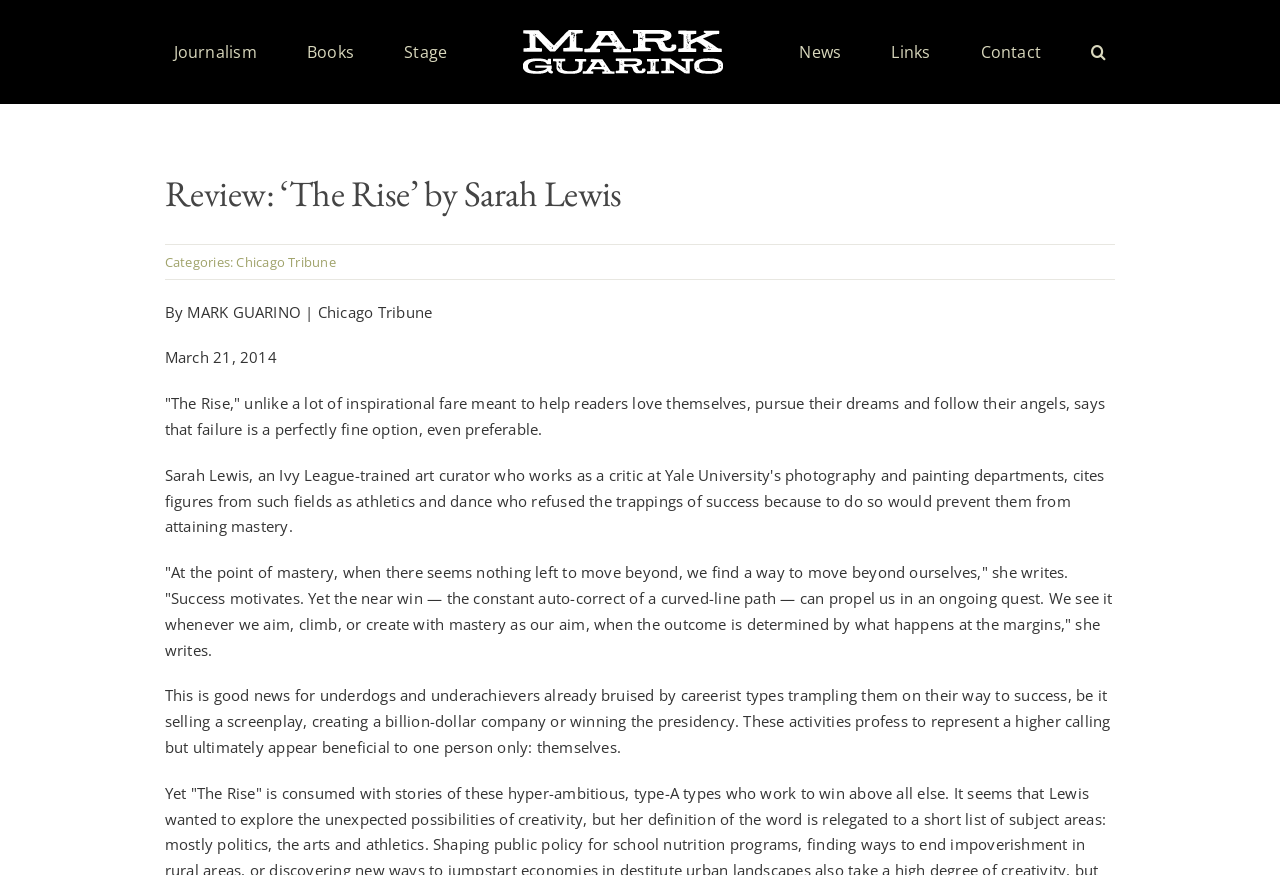What is the publication date of the book review?
Based on the image, answer the question with as much detail as possible.

I found the answer by looking at the static text element that says 'March 21, 2014' which indicates the publication date of the book review.